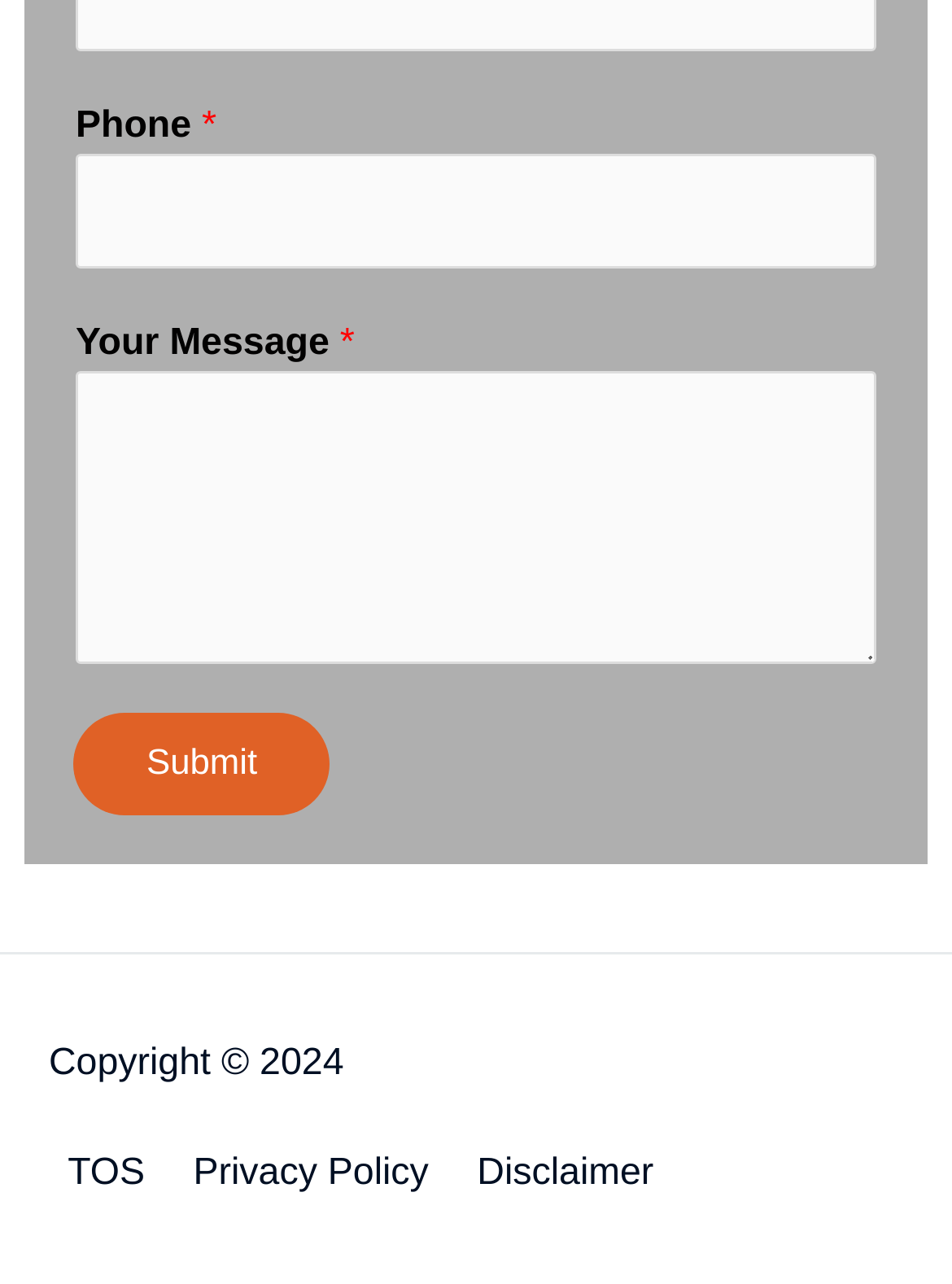Reply to the question below using a single word or brief phrase:
What is the label of the first textbox?

Phone